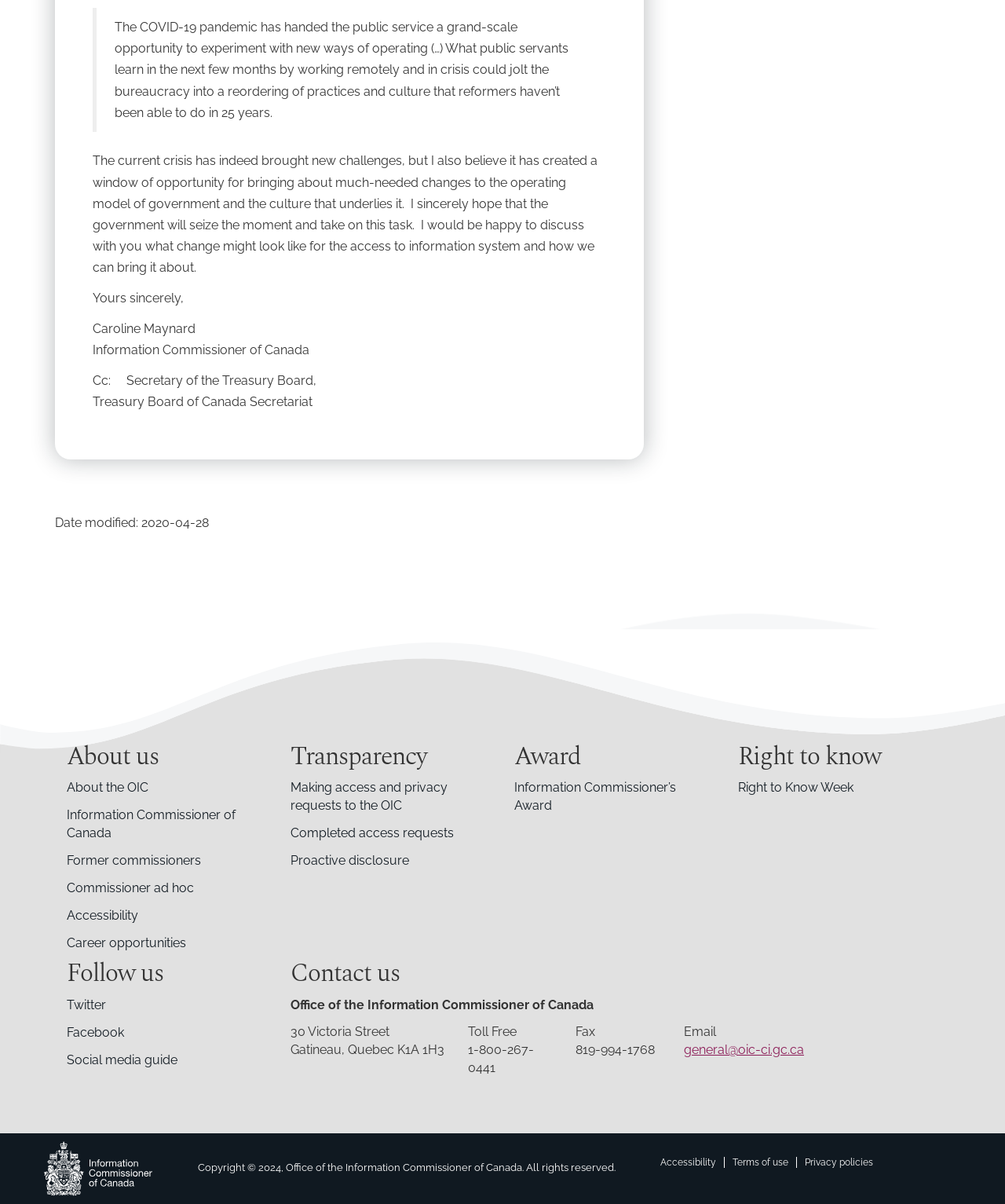Please find the bounding box coordinates of the element that must be clicked to perform the given instruction: "Follow Twitter". The coordinates should be four float numbers from 0 to 1, i.e., [left, top, right, bottom].

[0.066, 0.827, 0.266, 0.842]